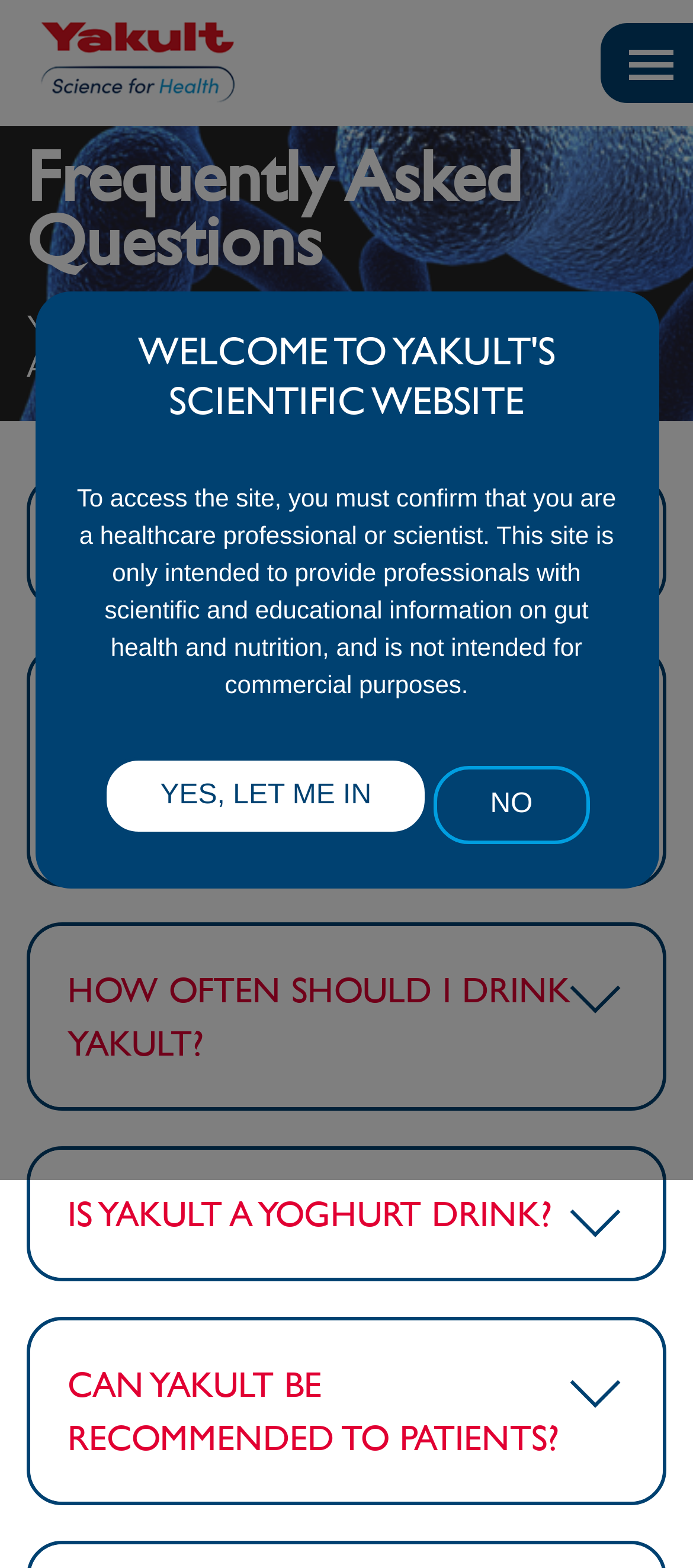Describe the entire webpage, focusing on both content and design.

This webpage is Yakult's website for healthcare professionals, scientists, and researchers. At the top left, there is a link to "Yakult HCP" and a button to toggle navigation on the top right. Below the navigation button, there is a figure with a caption that contains a heading "Frequently Asked Questions" and a static text "YOUR MOST POPULAR QUESTIONS ANSWERED".

Below the figure, there are five headings with corresponding buttons, each with a question related to Yakult, such as "WHAT IS YAKULT?", "HOW MANY PROBIOTIC BACTERIA ARE IN EACH BOTTLE OF YAKULT?", and so on. These buttons can be expanded to reveal more information.

On the entire page, there is a dialog box that covers most of the screen. Inside the dialog box, there is a heading "WELCOME TO YAKULT'S SCIENTIFIC WEBSITE" and a static text that explains the purpose of the website. Below the text, there are two buttons: "YES, LET ME IN" and a link to "NO".